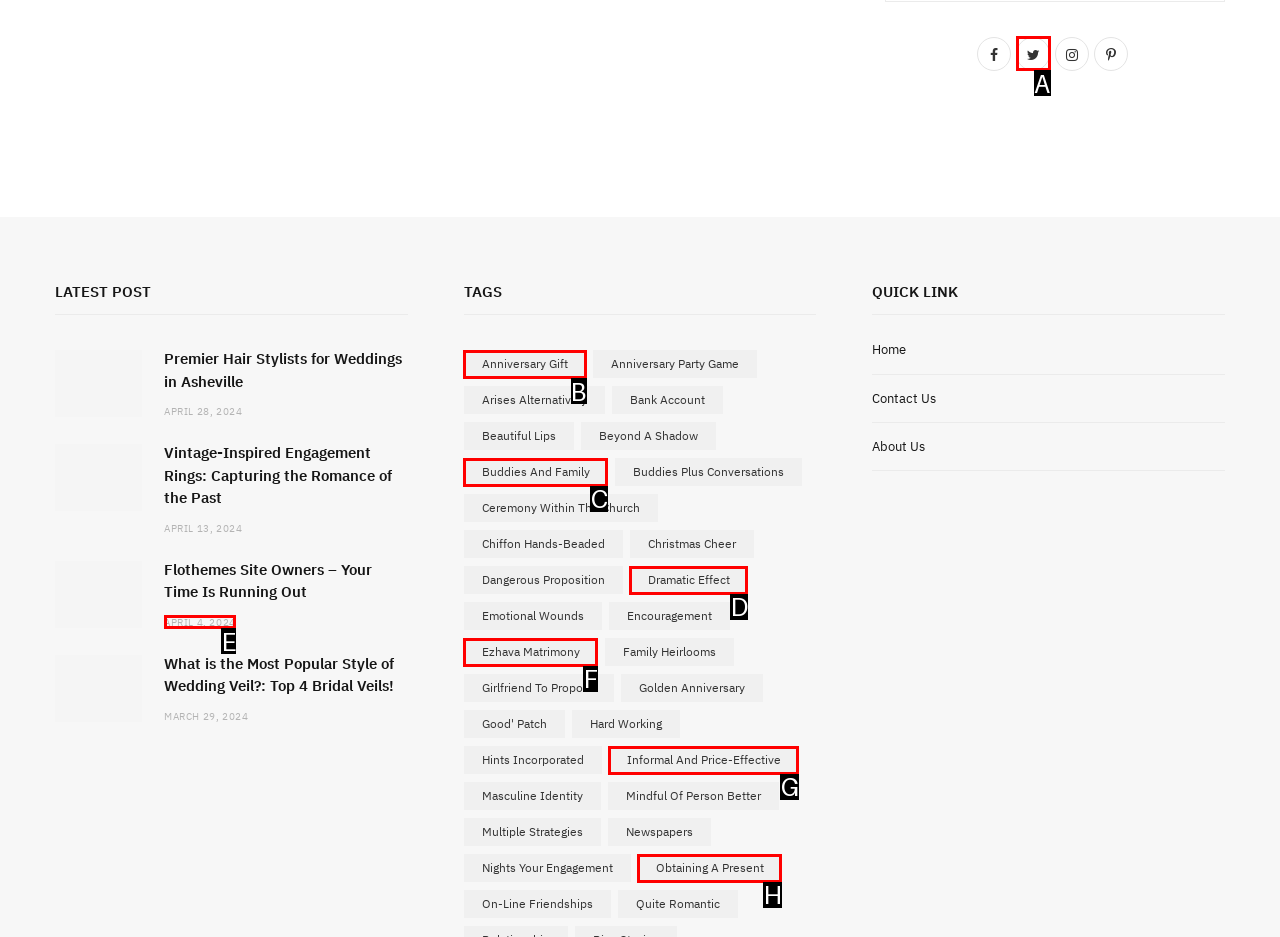Identify the letter of the UI element you should interact with to perform the task: Explore the tag Anniversary Gift
Reply with the appropriate letter of the option.

B